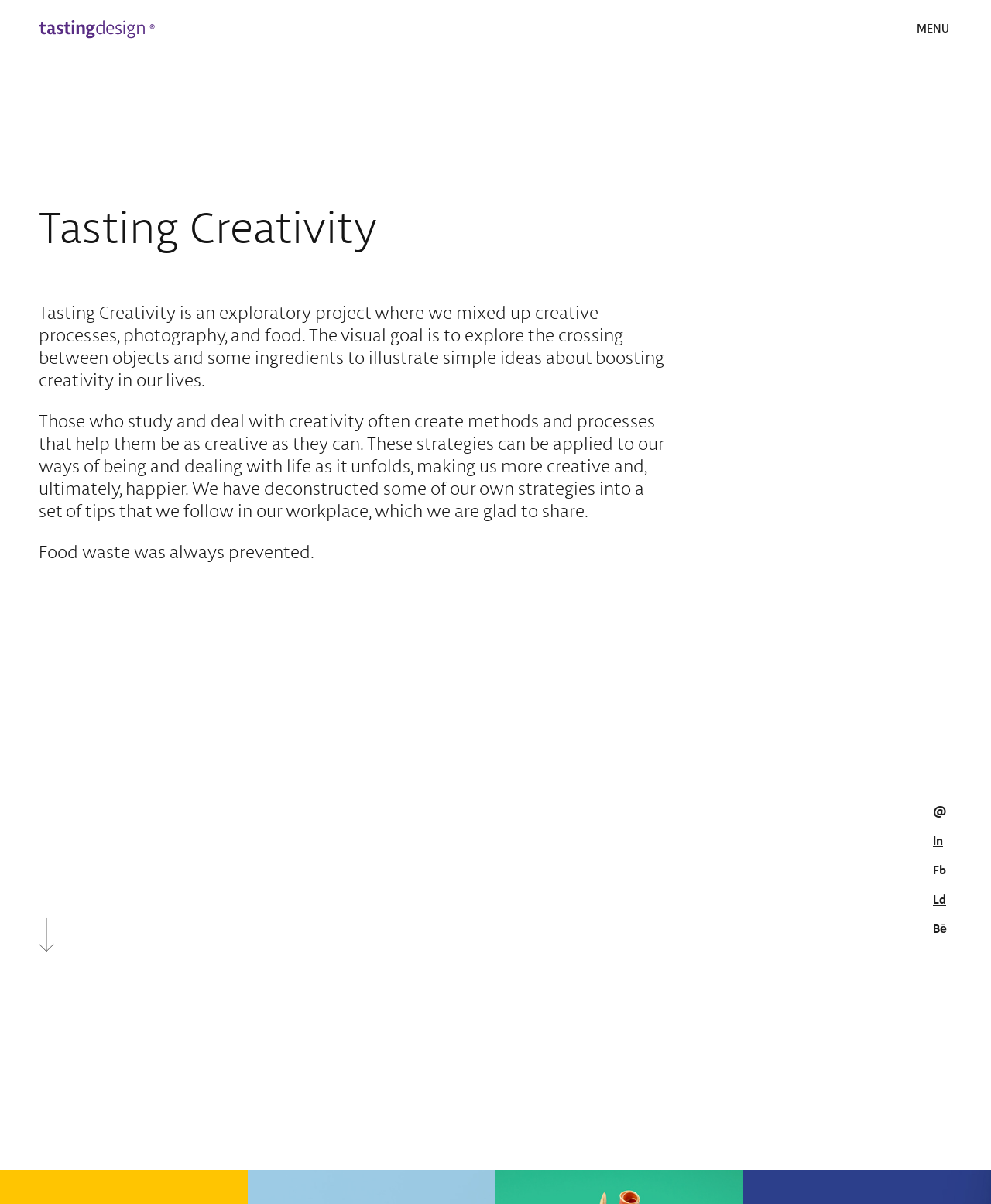Find the bounding box coordinates for the UI element whose description is: "China launches third aircraft carrier". The coordinates should be four float numbers between 0 and 1, in the format [left, top, right, bottom].

None